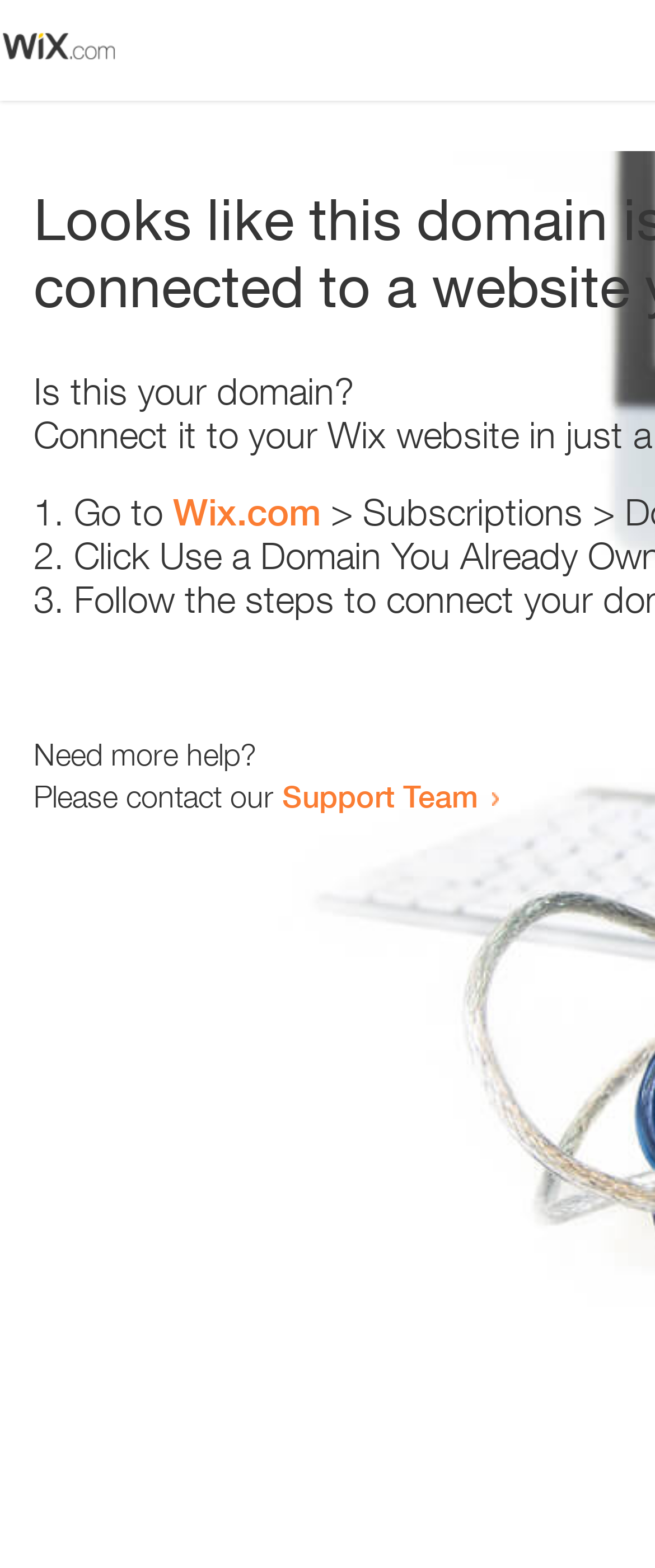Locate the bounding box of the user interface element based on this description: "Support Team".

[0.431, 0.496, 0.731, 0.519]